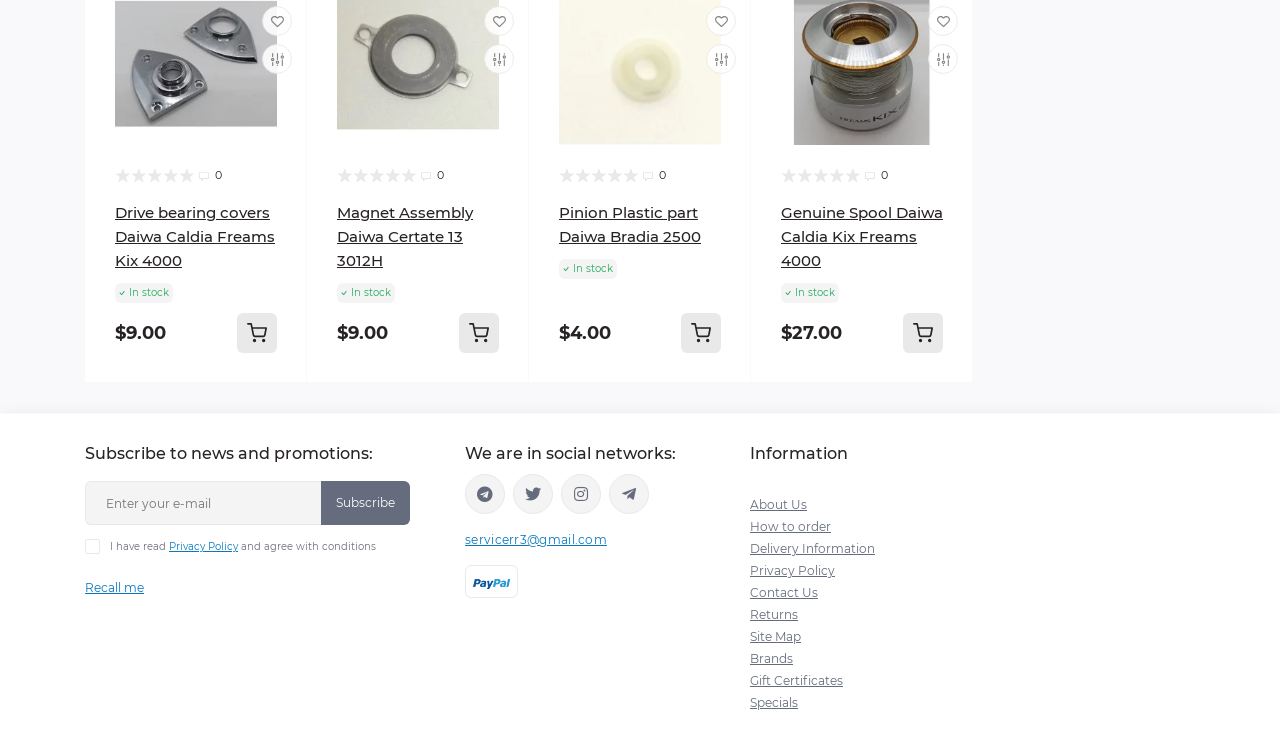Please identify the bounding box coordinates of the area that needs to be clicked to fulfill the following instruction: "Add to cart."

[0.185, 0.421, 0.216, 0.475]